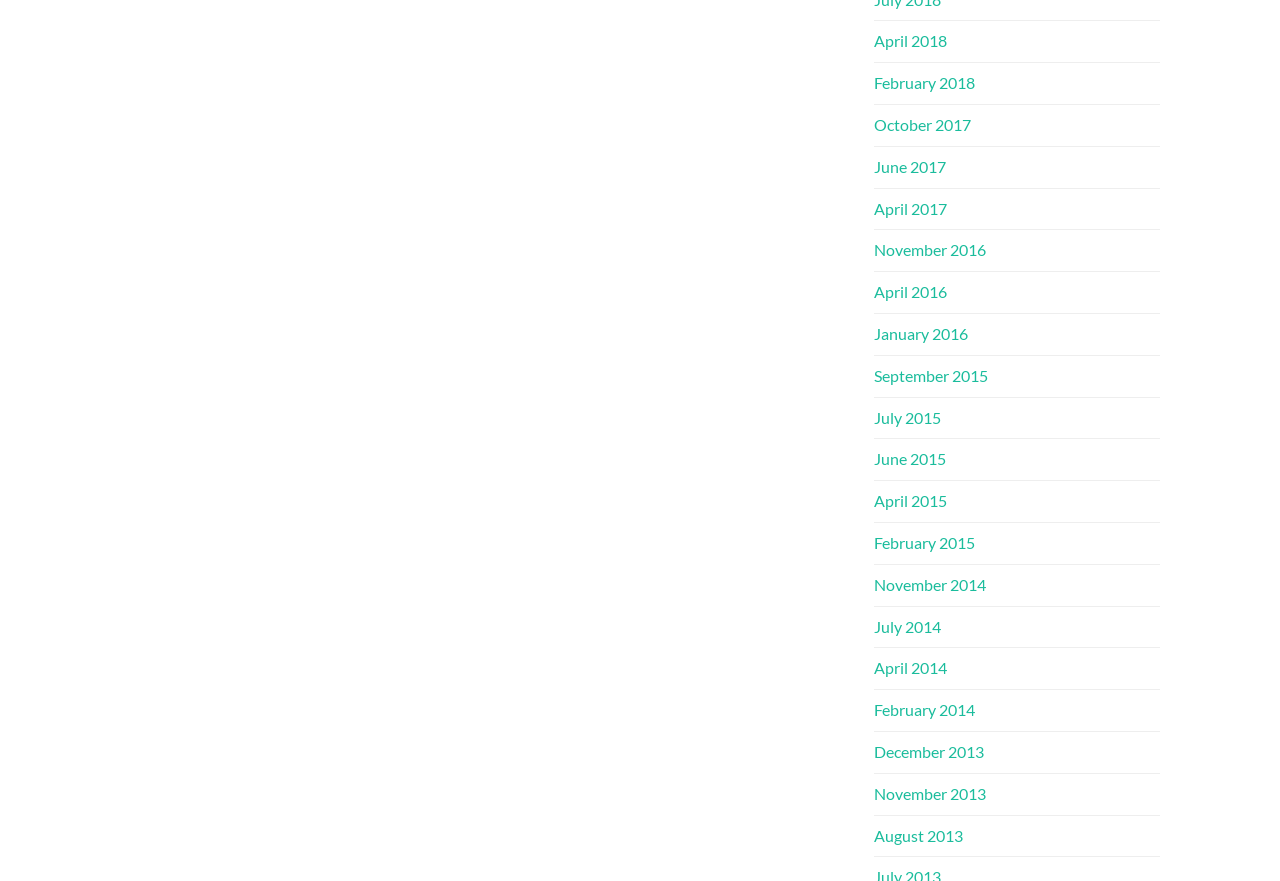Find the bounding box coordinates of the area that needs to be clicked in order to achieve the following instruction: "view October 2017". The coordinates should be specified as four float numbers between 0 and 1, i.e., [left, top, right, bottom].

[0.683, 0.13, 0.759, 0.152]